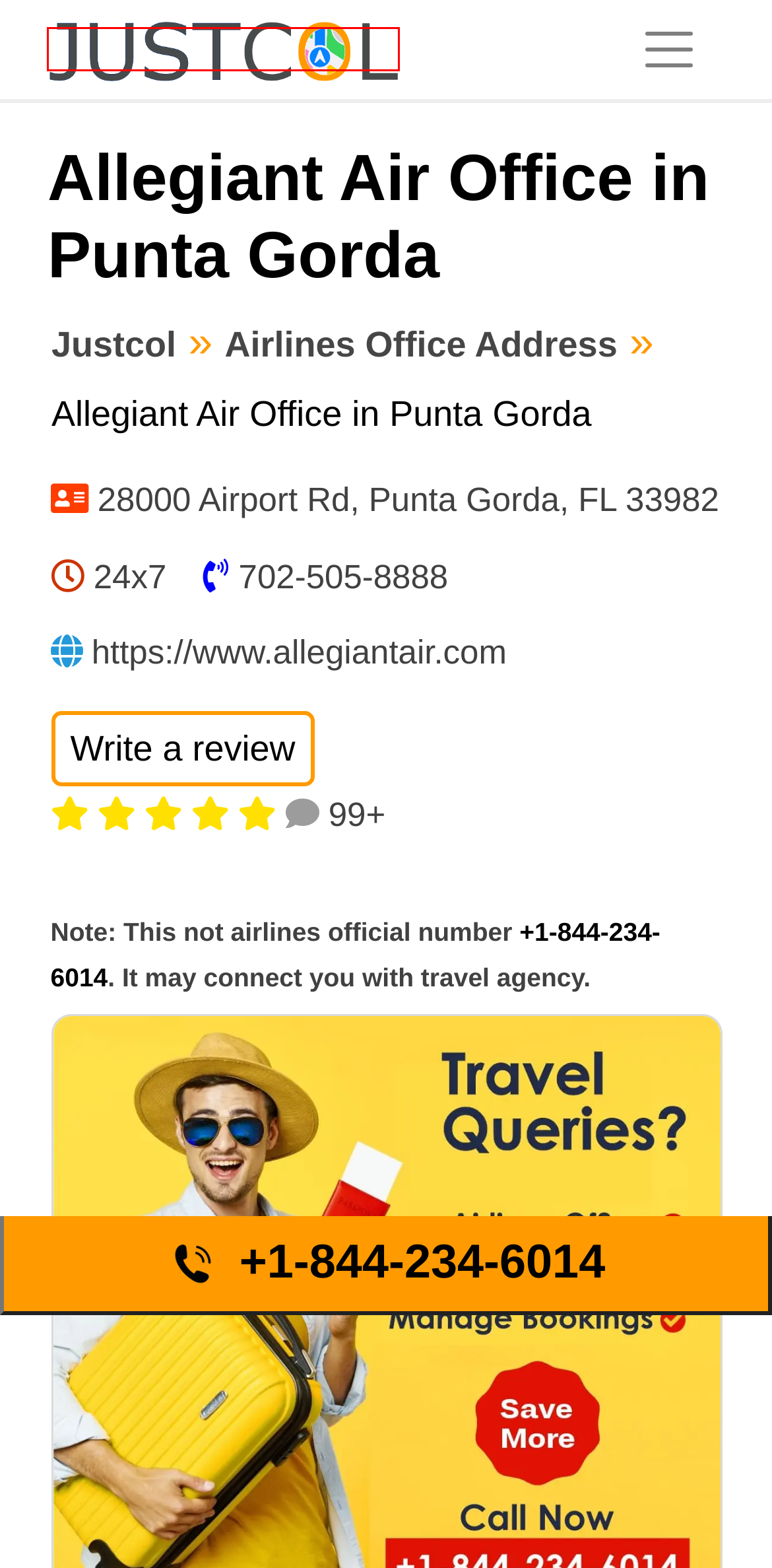With the provided webpage screenshot containing a red bounding box around a UI element, determine which description best matches the new webpage that appears after clicking the selected element. The choices are:
A. Air Asia Miri Office Address +1-844-234-6014
B. Airlines Office Address and Phone Number +1-844-234-6014
C. Cebu Pacific Davao Office in Philippines +1-844-234-6014
D. Air Canada Express Kansas City Office Address +1-844-234-6014
E. Allegiant Air Office Phone Number +1-844-234-6014
F. Justcol - Online Telephone Directory, 10,000+ Verified Listings
G. Airlines Office Address & Phone Number +1-844-234-6014
H. Air Arabia Calicut Office Address +1-844-234-6014

F